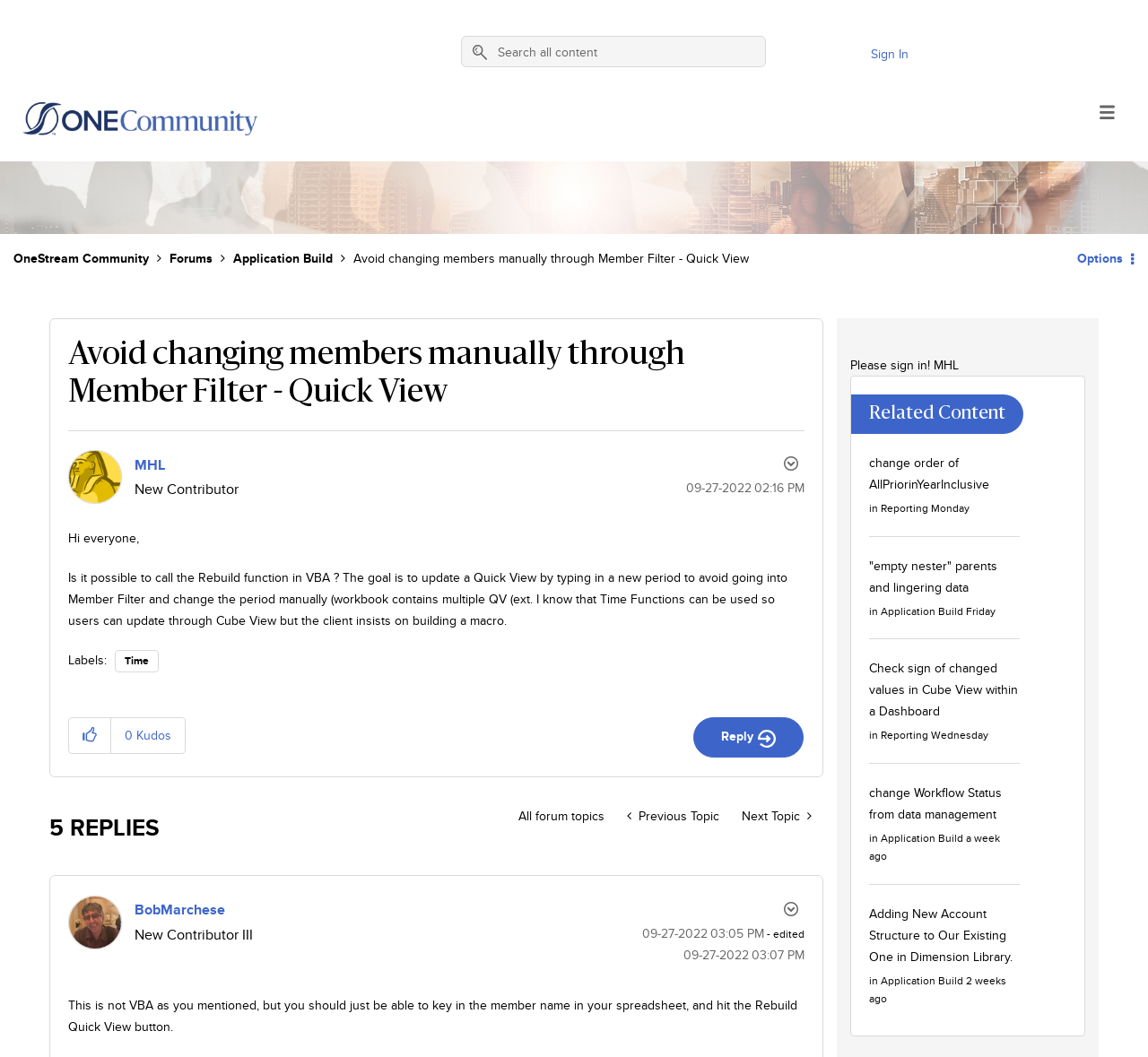From the given element description: "All forum topics", find the bounding box for the UI element. Provide the coordinates as four float numbers between 0 and 1, in the order [left, top, right, bottom].

[0.441, 0.756, 0.536, 0.788]